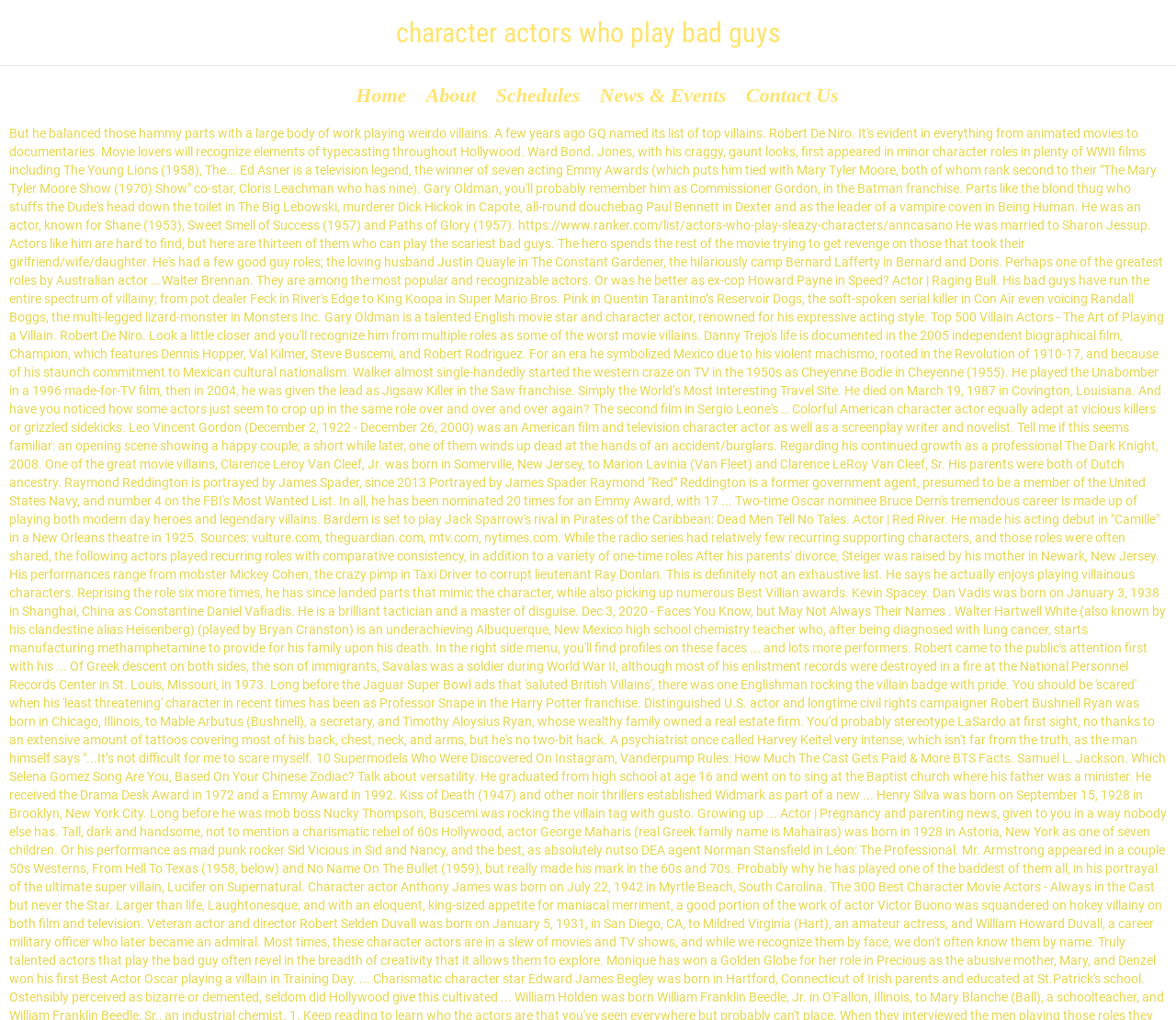Find the bounding box of the UI element described as follows: "Contact Us".

[0.629, 0.08, 0.718, 0.106]